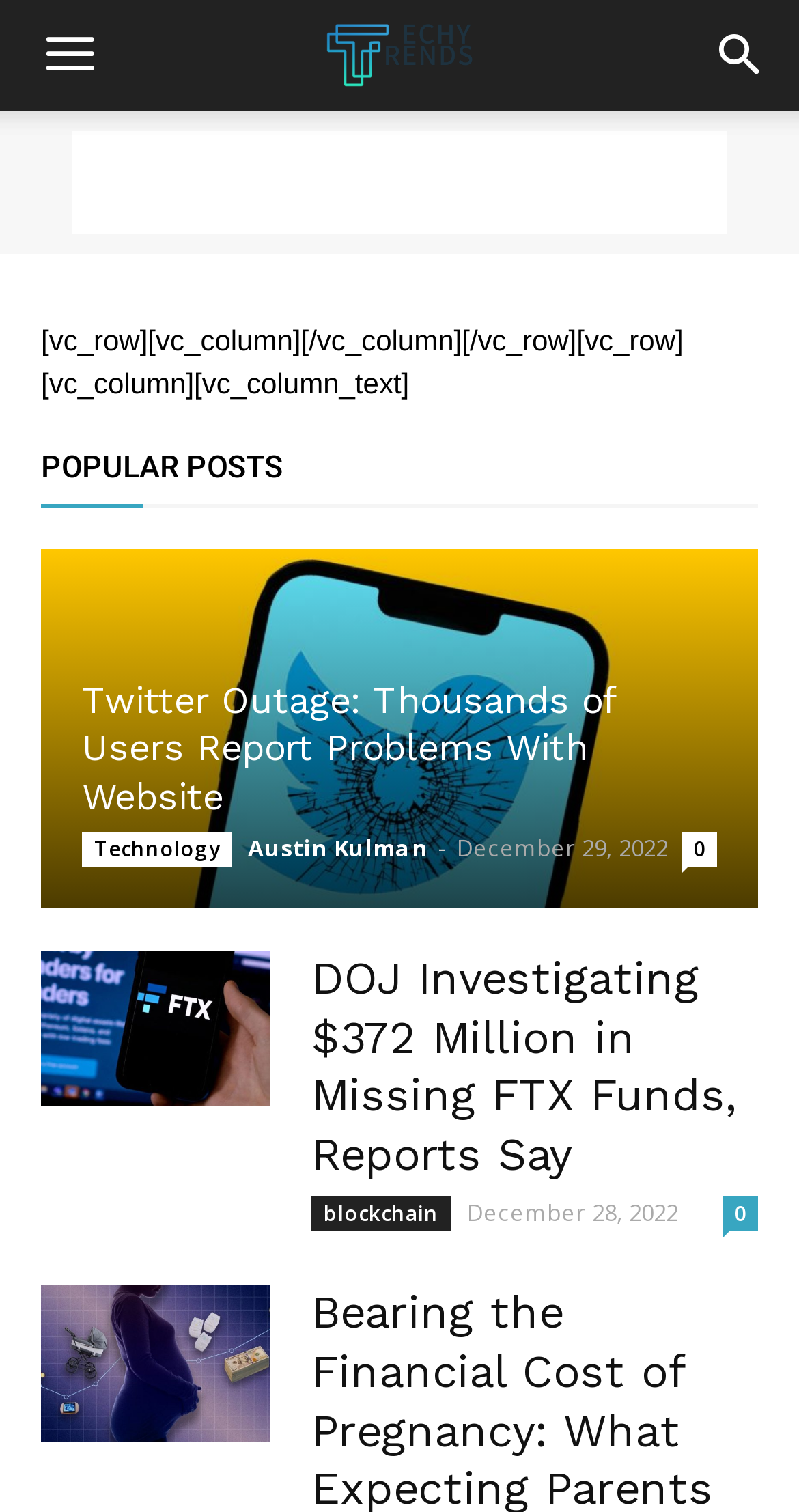Locate the bounding box coordinates of the UI element described by: "Technology". The bounding box coordinates should consist of four float numbers between 0 and 1, i.e., [left, top, right, bottom].

[0.103, 0.55, 0.29, 0.573]